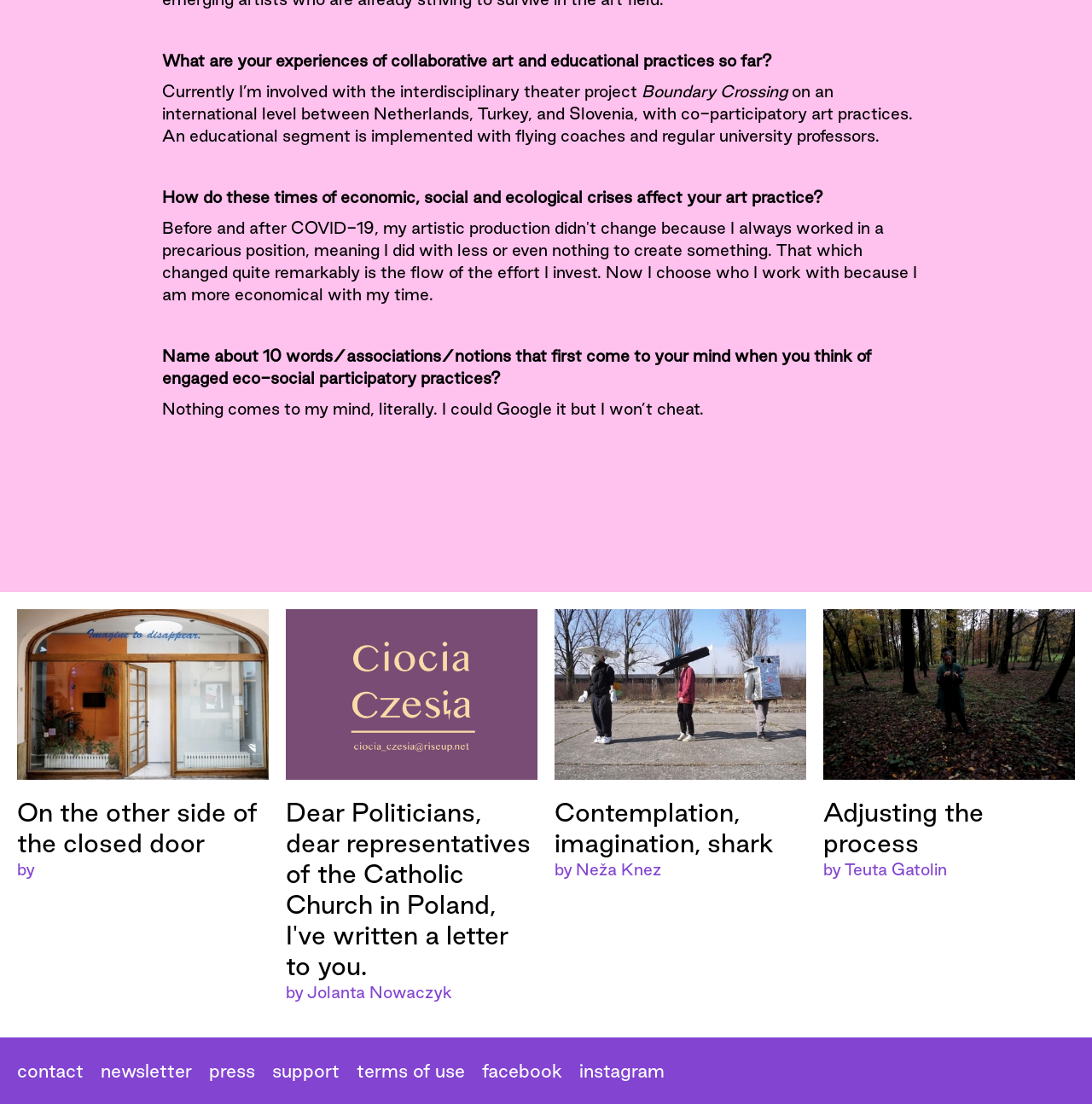Please find the bounding box coordinates of the clickable region needed to complete the following instruction: "Click on the link 'On the other side of the closed door by'". The bounding box coordinates must consist of four float numbers between 0 and 1, i.e., [left, top, right, bottom].

[0.016, 0.552, 0.246, 0.798]